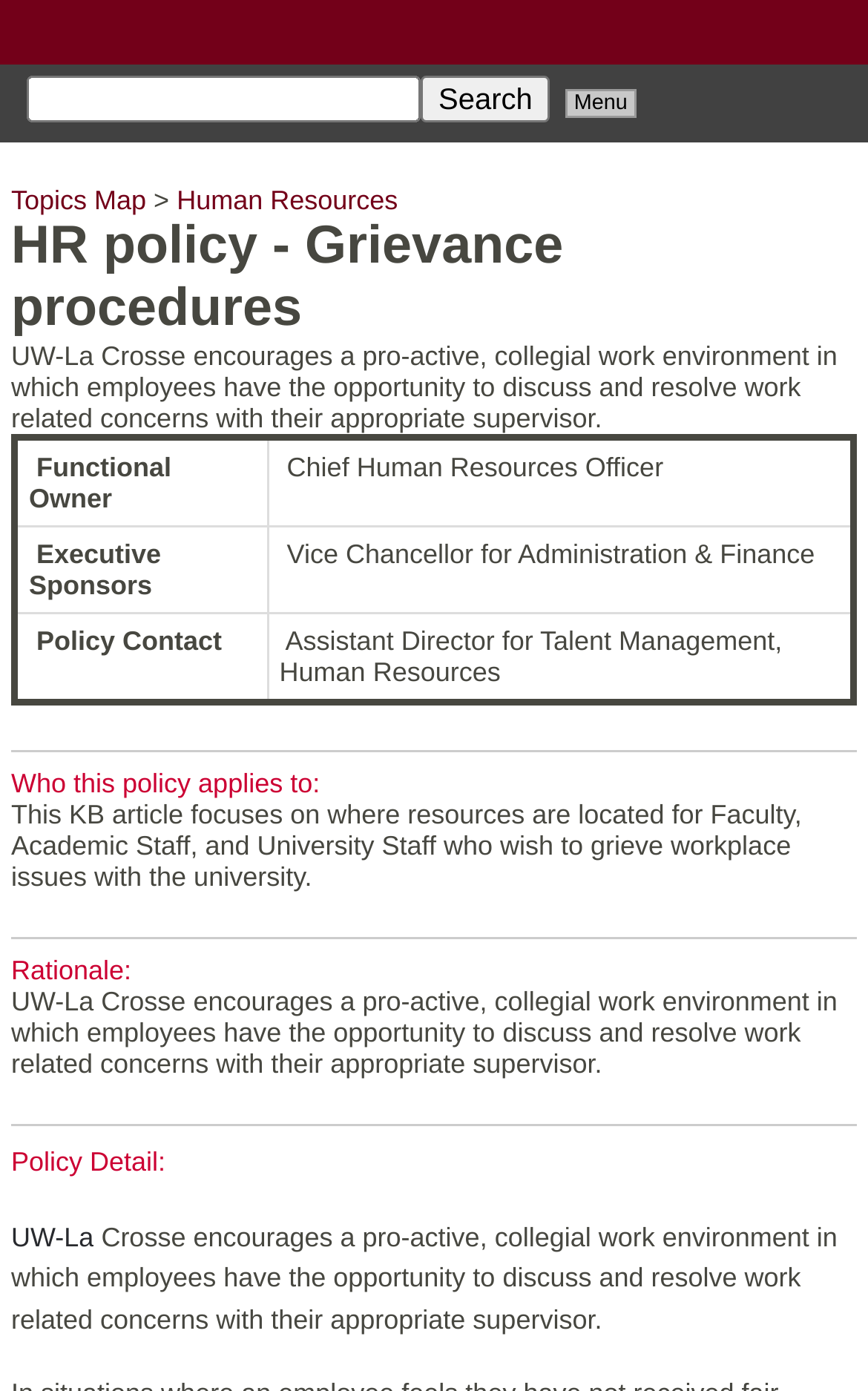What is the orientation of the separator at y-coordinate 0.539?
Based on the image, provide your answer in one word or phrase.

Horizontal